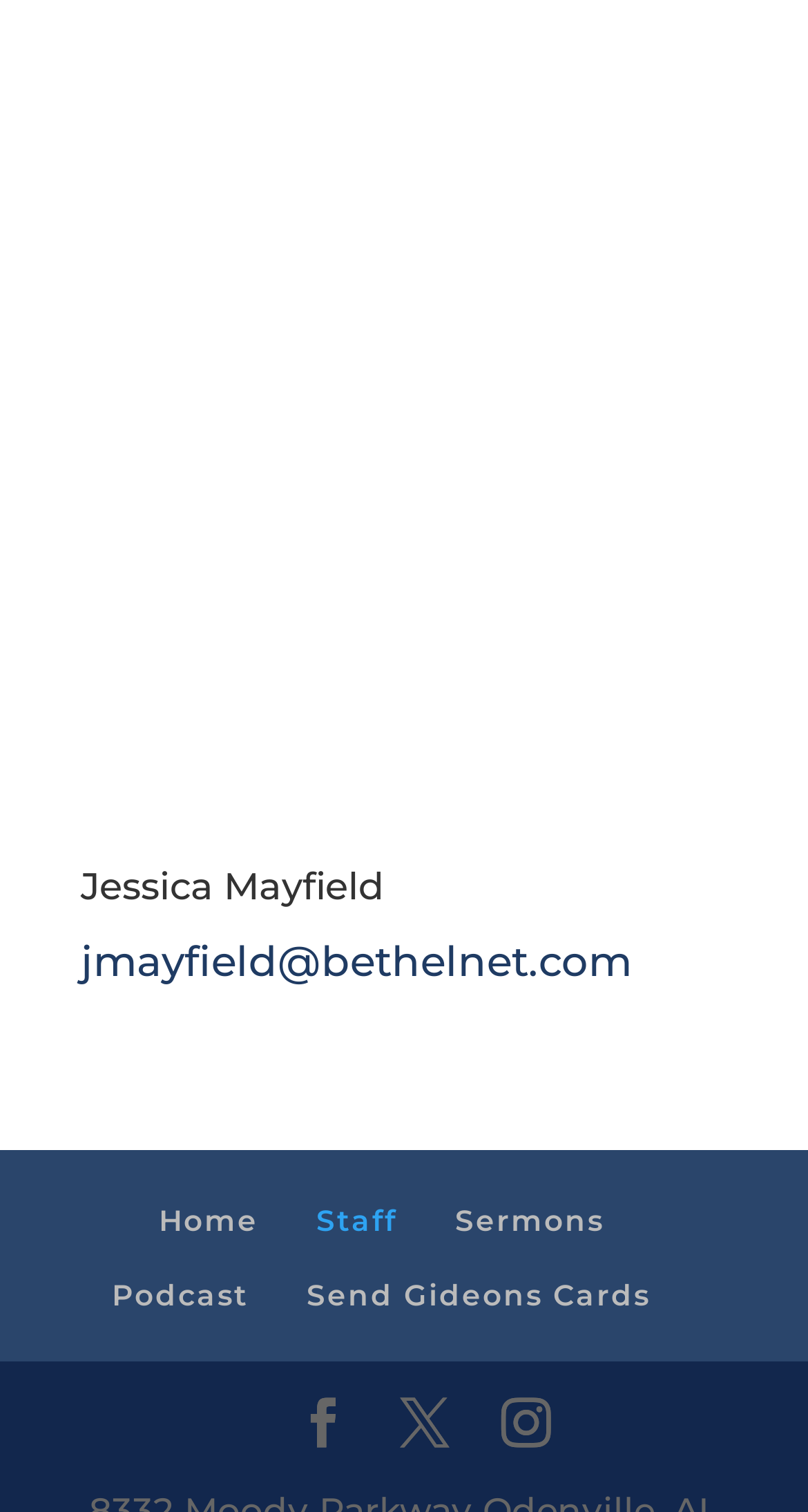Using the details in the image, give a detailed response to the question below:
What are the main sections of this webpage?

The webpage has a series of link elements with the texts 'Home', 'Staff', 'Sermons', and 'Podcast', which suggest that these are the main sections of this webpage.